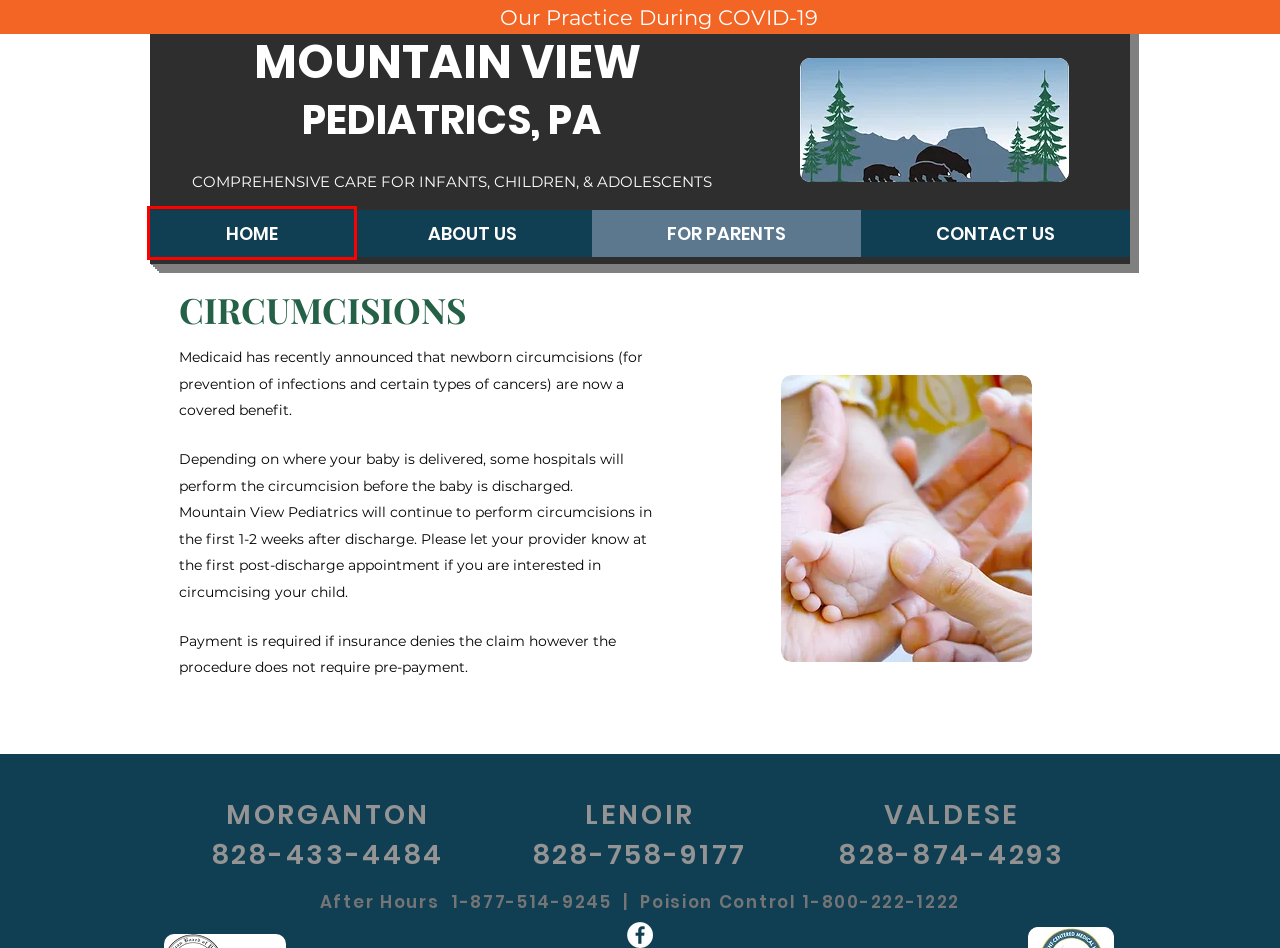You have a screenshot showing a webpage with a red bounding box around a UI element. Choose the webpage description that best matches the new page after clicking the highlighted element. Here are the options:
A. COVID-19 | mtnvpds
B. isolved People Cloud
C. HOME | mtnvpds
D. ABOUT US | mtnvpds
E. Disclaimer | mtnvpds
F. Webmail Login
G. FOR PARENTS | mtnvpds
H. CONTACT US | mtnvpds

C